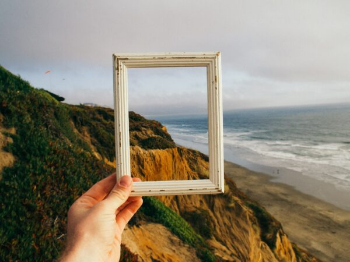Illustrate the image with a detailed caption.

The image features a scenic coastal view framed by a white, ornate picture frame held in one hand. The backdrop showcases a beautiful sandy beach with gentle waves lapping at the shore, while cliffs adorned with greenery rise in the foreground. The sky above is partly cloudy, casting a serene ambiance over the landscape. This artistic portrayal symbolizes the concept of viewing the world as a canvas, inviting the viewer to appreciate the natural beauty through a curated lens. The setting evokes themes of exploration and the intersection of art and nature.